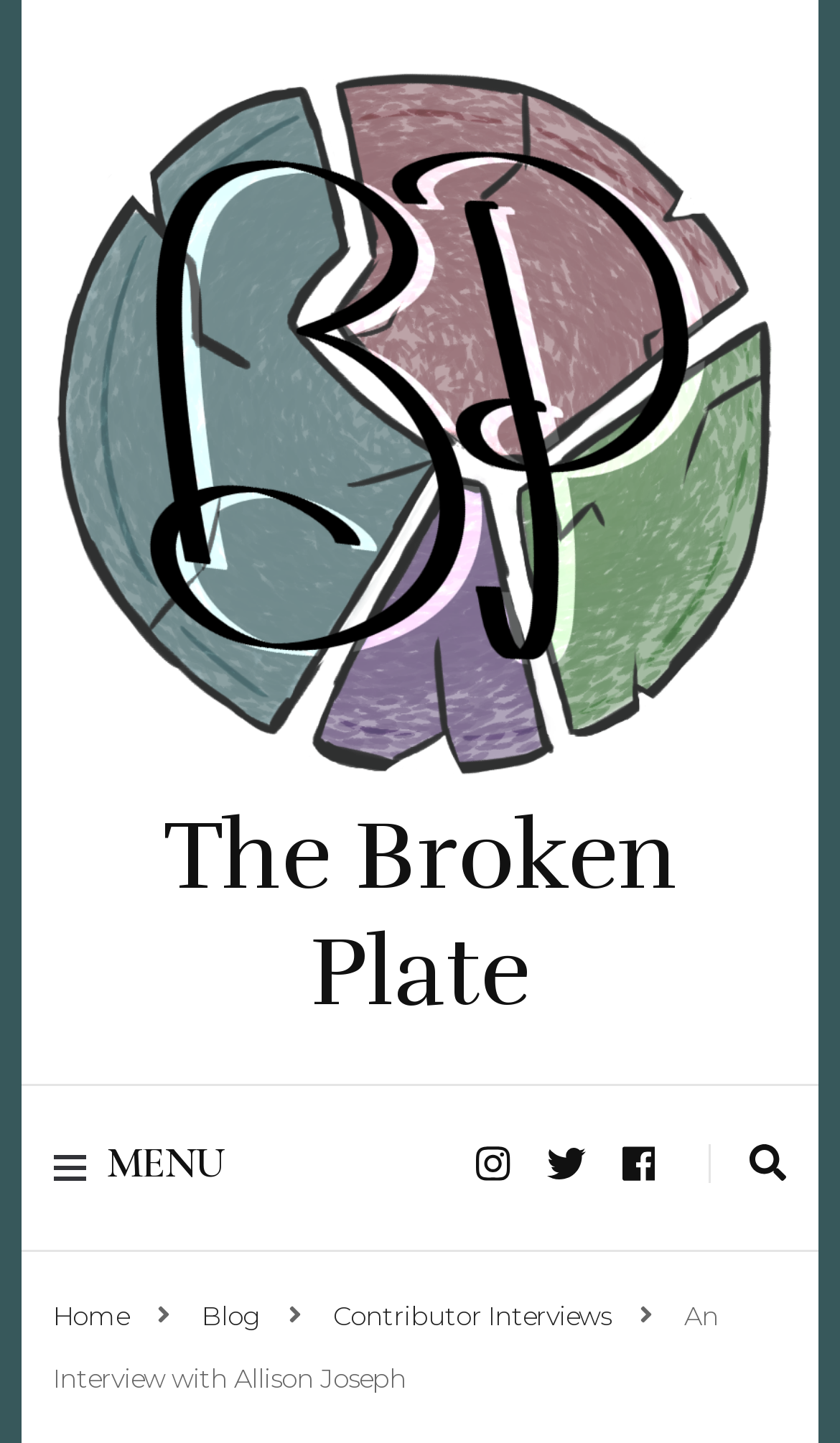Provide a thorough description of the webpage's content and layout.

The webpage features a prominent header section at the top, where a large image and a link with the text "The Broken Plate" are positioned side by side, taking up most of the width. Below this header, there is a primary menu toggle button with the text "MENU" on the left side, and a search toggle button on the right side.

In the main content area, there is a large article or interview with a title "An Interview with Allison Joseph". The content of the article is not explicitly stated, but it appears to be an in-depth conversation with poet and editor Allison Joseph, who will be visiting Ball State for the In Print Festival on March 20 and 21.

At the bottom of the page, there is a navigation menu with several links, including "Home", "Blog", "Contributor Interviews", and "An Interview with Allison Joseph", which is likely the current page. There are also three empty links with no text, positioned next to each other.